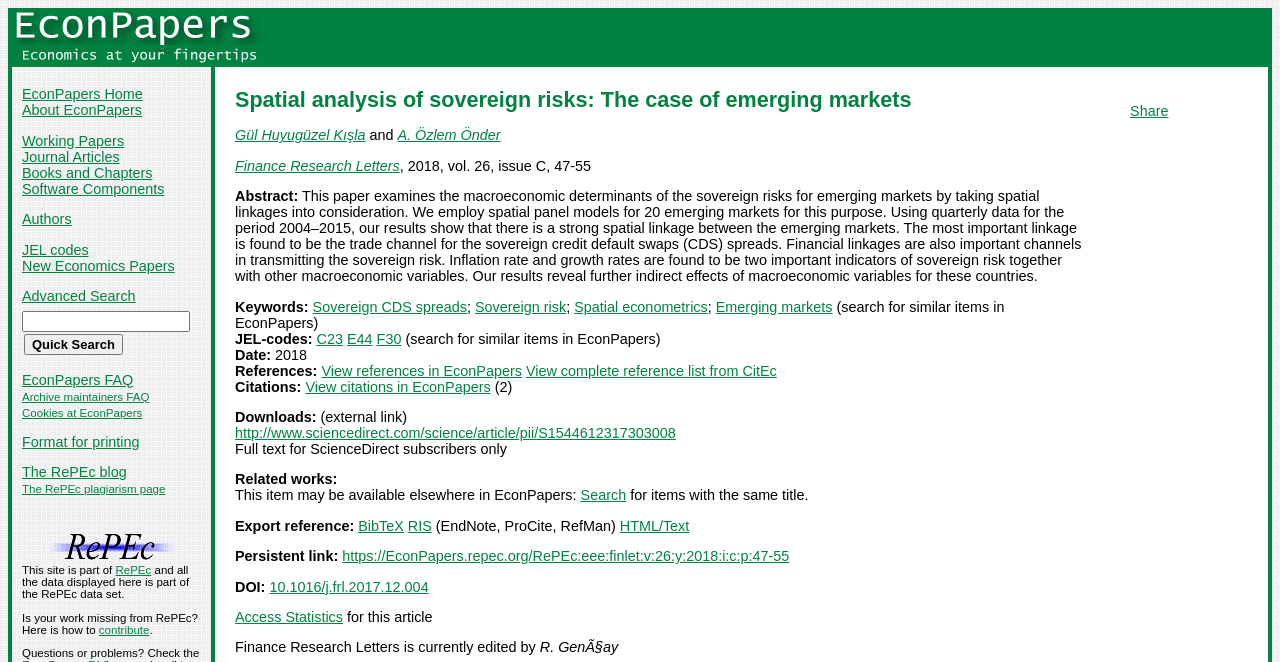Determine the bounding box coordinates of the section I need to click to execute the following instruction: "Search". Provide the coordinates as four float numbers between 0 and 1, i.e., [left, top, right, bottom].

[0.454, 0.736, 0.489, 0.76]